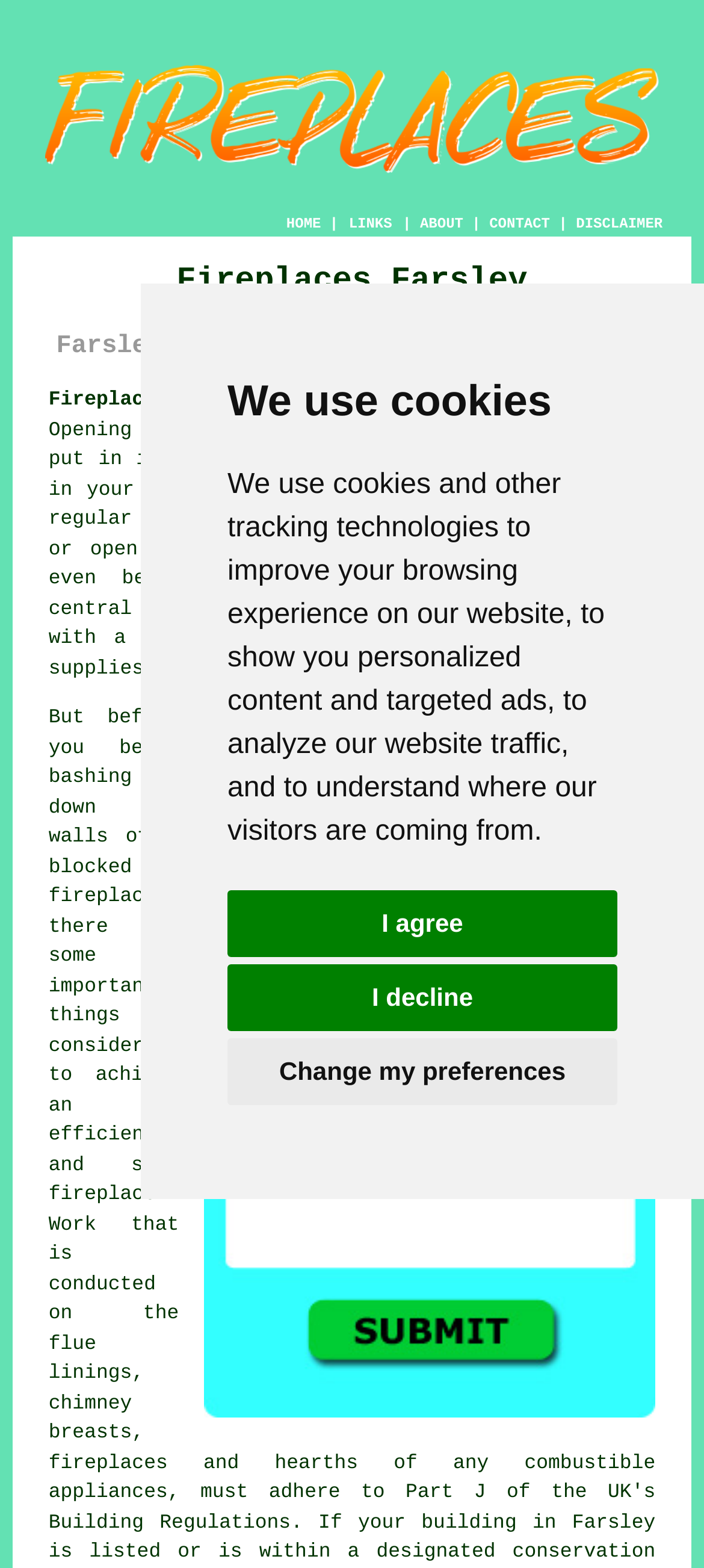Explain the webpage's layout and main content in detail.

The webpage is about Fireplaces Farsley, a fireplace installation service in Farsley, West Yorkshire (LS28). At the top of the page, there is a dialog box with a message about using cookies and tracking technologies, accompanied by three buttons: "I agree", "I decline", and "Change my preferences". 

Below the dialog box, there is a large image of Fireplaces Farsley, taking up most of the width of the page. 

The navigation menu is located below the image, consisting of five links: "HOME", "LINKS", "ABOUT", "CONTACT", and "DISCLAIMER", separated by vertical lines. 

The main content of the page starts with two headings: "Fireplaces Farsley" and "Farsley Fireplace Installation & Repair". 

Following the headings, there is a link "Fireplace Fitter Farsley West Yorkshire (LS28):" and a paragraph of text that begins with "Opening up an old" and contains a link to "fireplace". 

Further down the page, there is a section with a link "Farsley Fireplace Installation Quotes" accompanied by an image. 

The final section of the page contains a block of text that discusses the importance of considering certain factors when working on a fireplace, including flue linings and chimney breasts, and contains a link to "fireplaces".